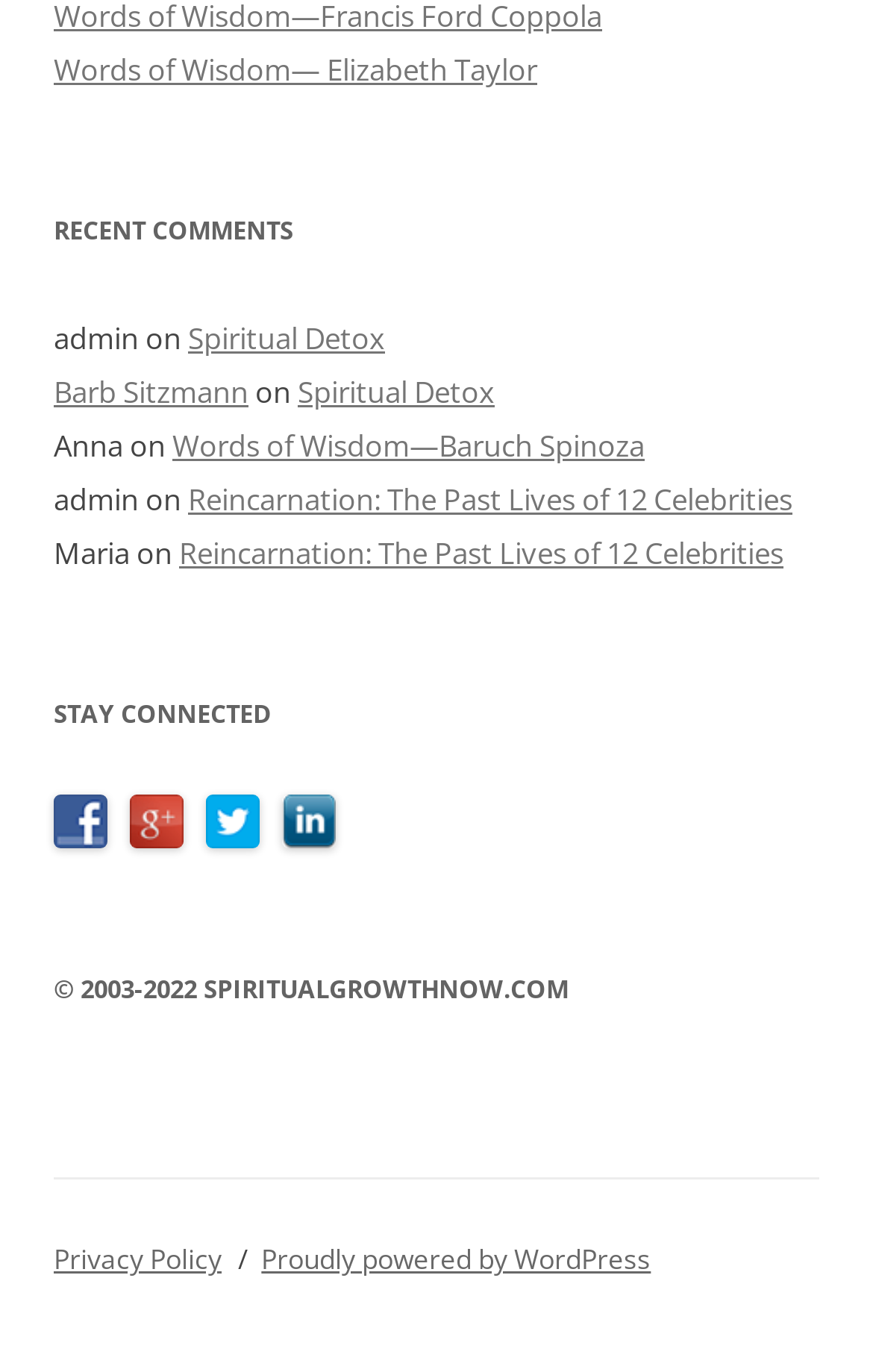Answer the question with a single word or phrase: 
How many recent comments are listed?

5